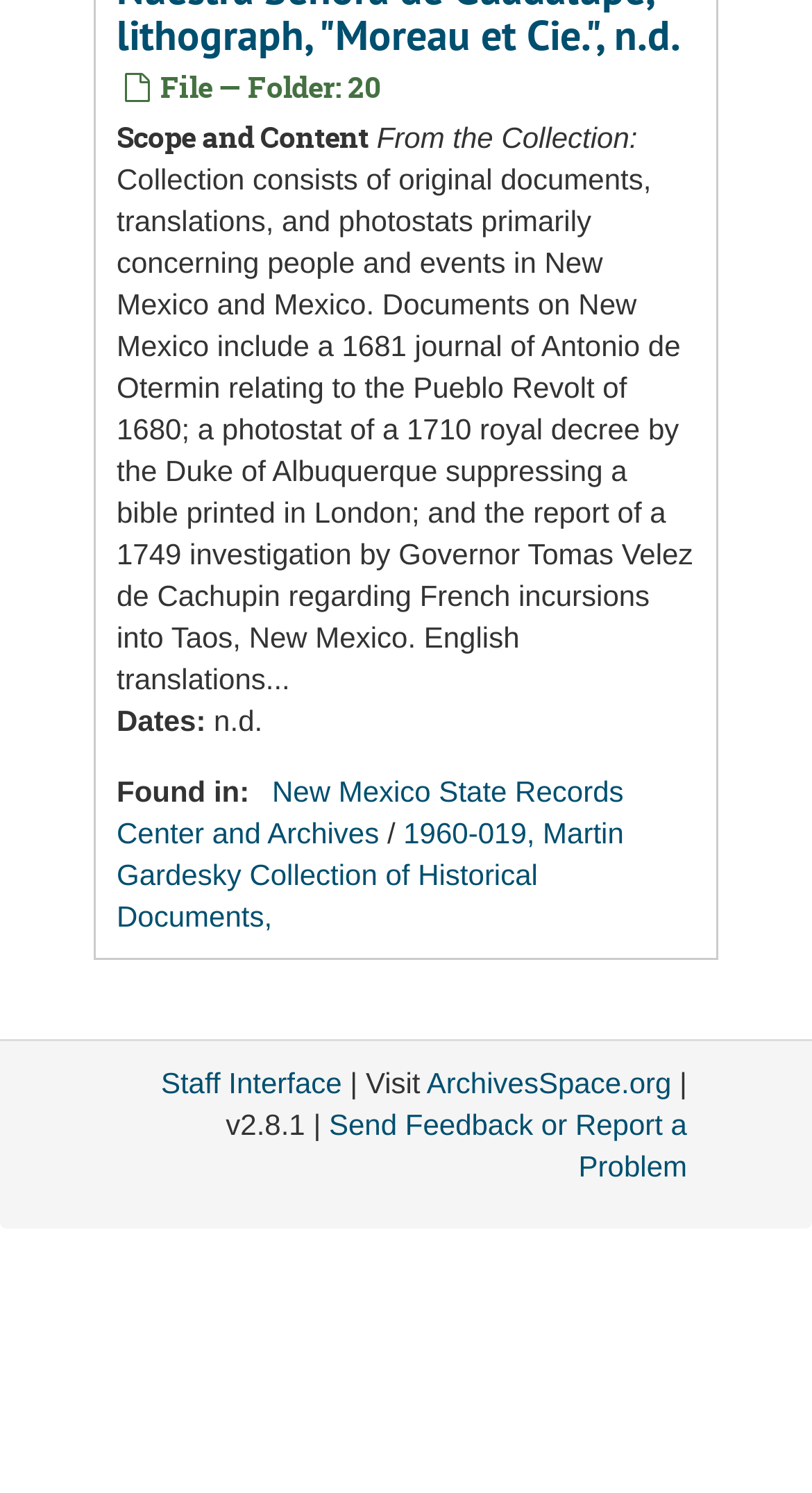Can you find the bounding box coordinates for the UI element given this description: "Search"? Provide the coordinates as four float numbers between 0 and 1: [left, top, right, bottom].

None